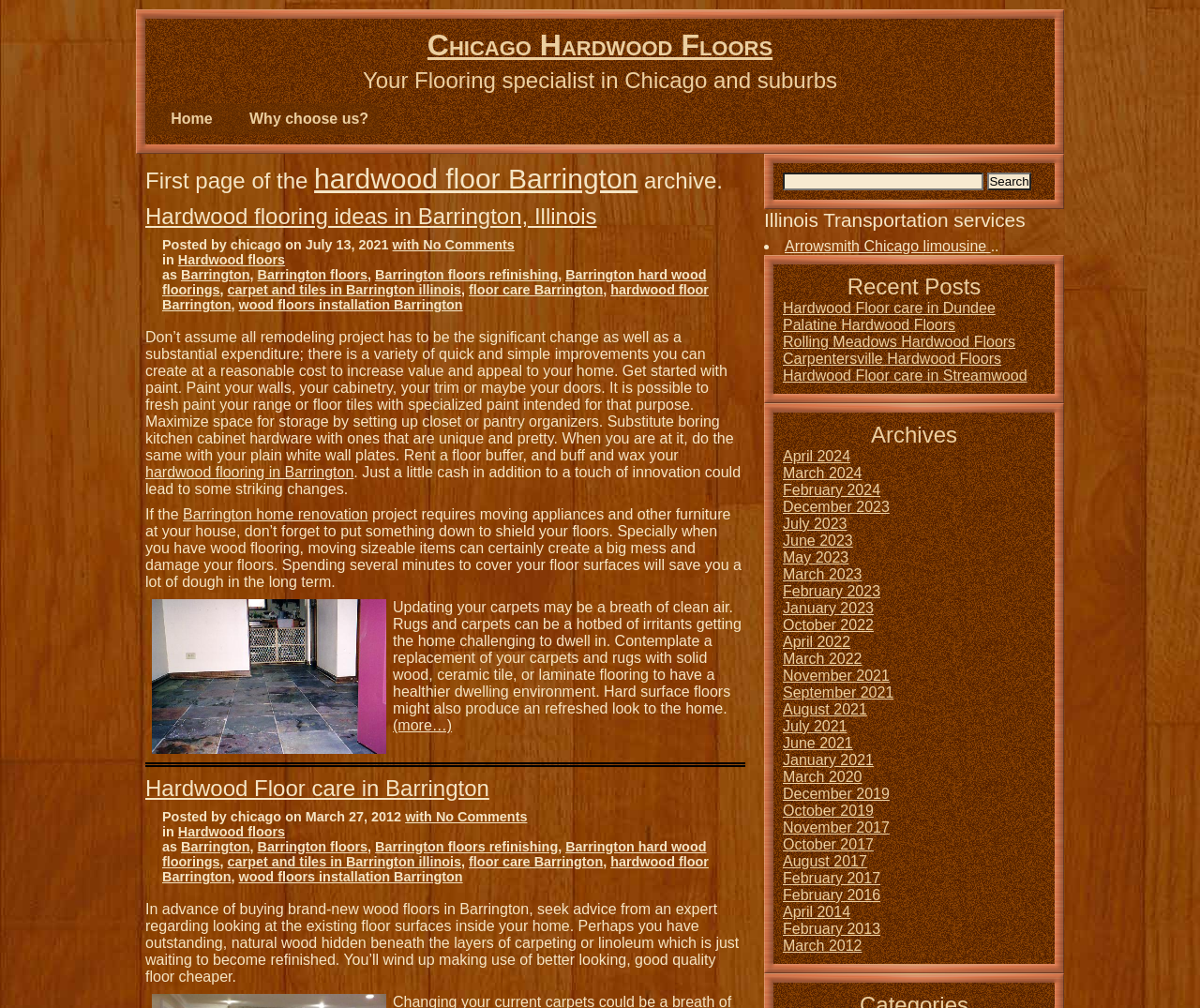Please give a concise answer to this question using a single word or phrase: 
What is the title of the webpage?

Hardwood Floor Barrington